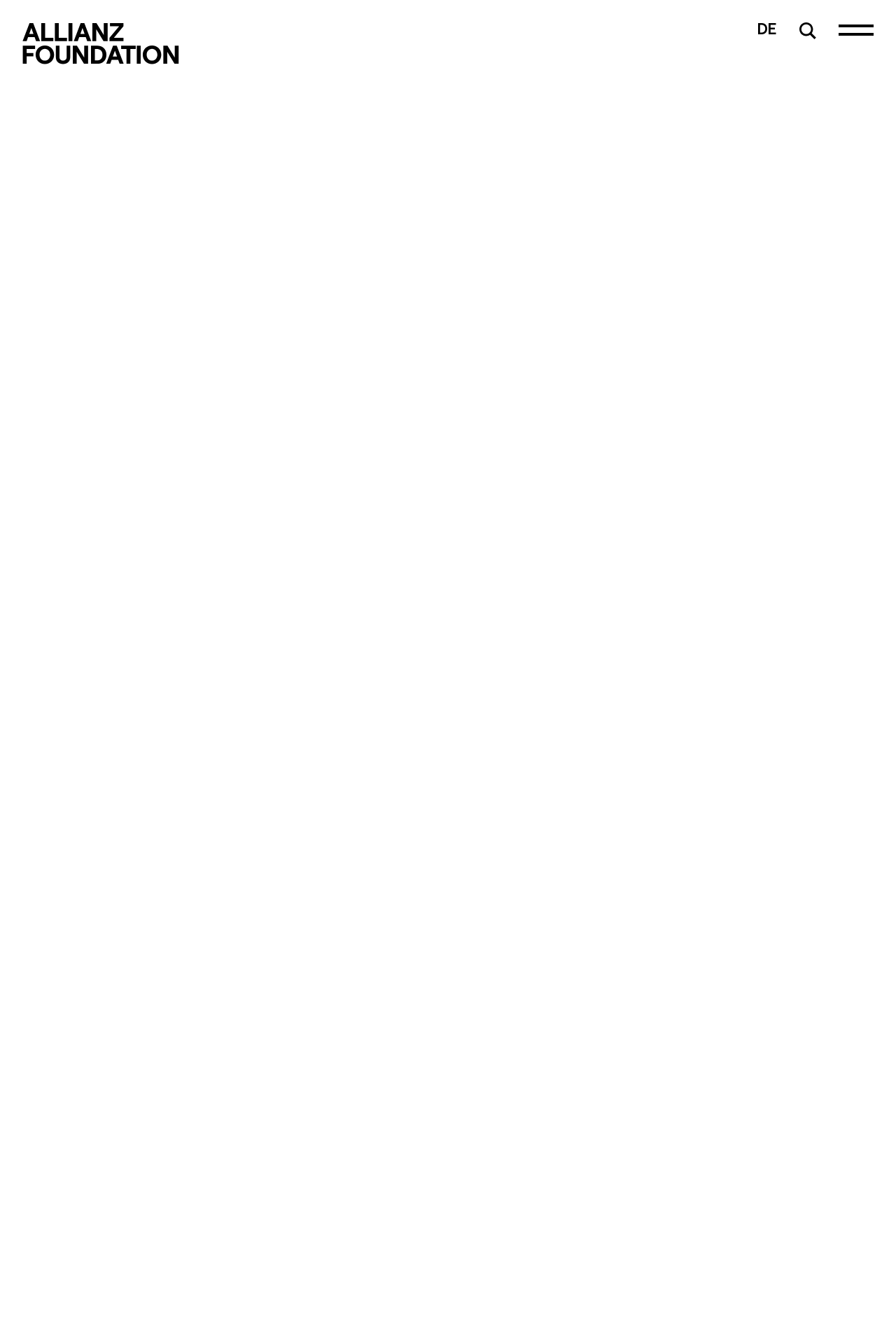Locate the bounding box coordinates for the element described below: "DE". The coordinates must be four float values between 0 and 1, formatted as [left, top, right, bottom].

[0.845, 0.015, 0.867, 0.027]